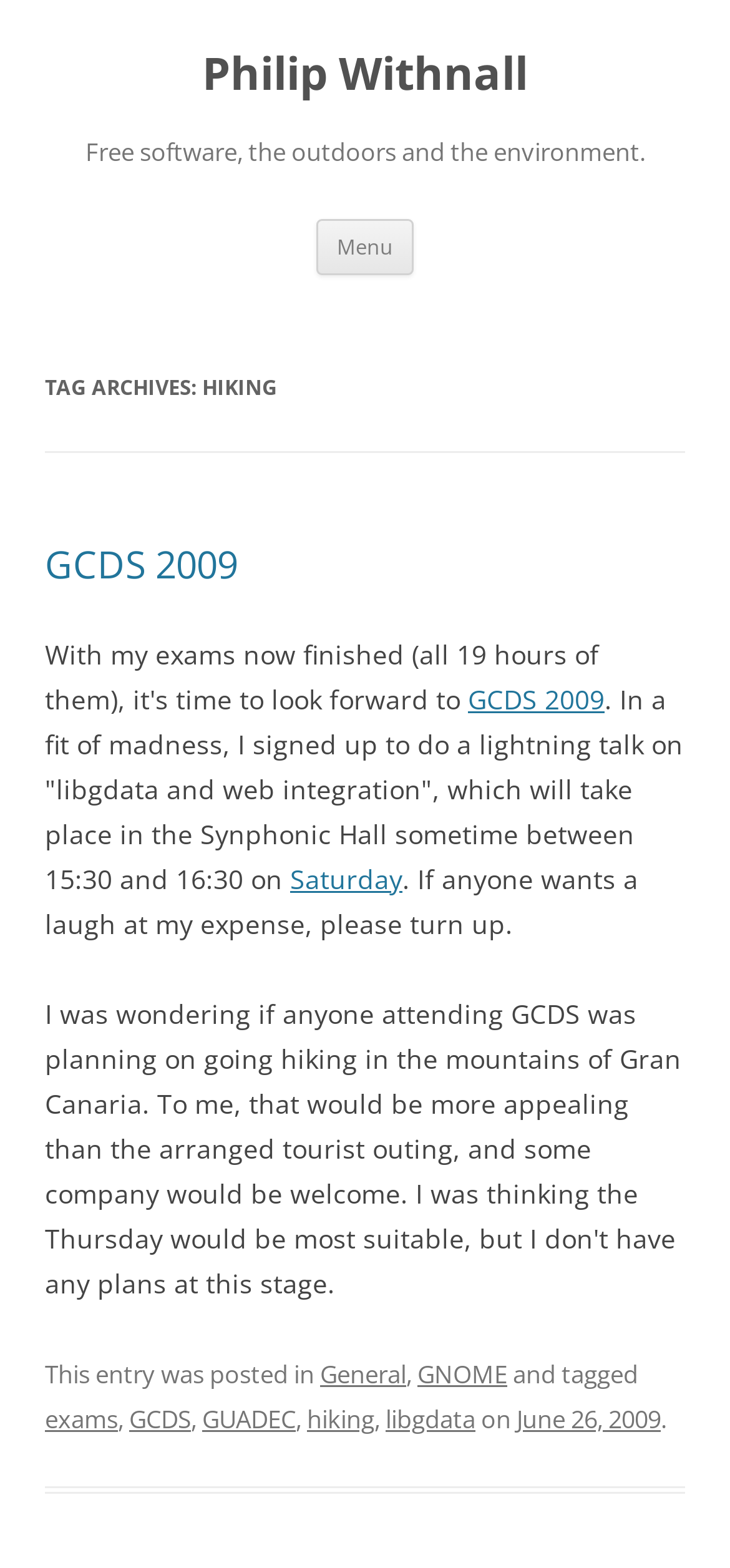What is the name of the event where the author gave a lightning talk?
Using the image, respond with a single word or phrase.

GCDS